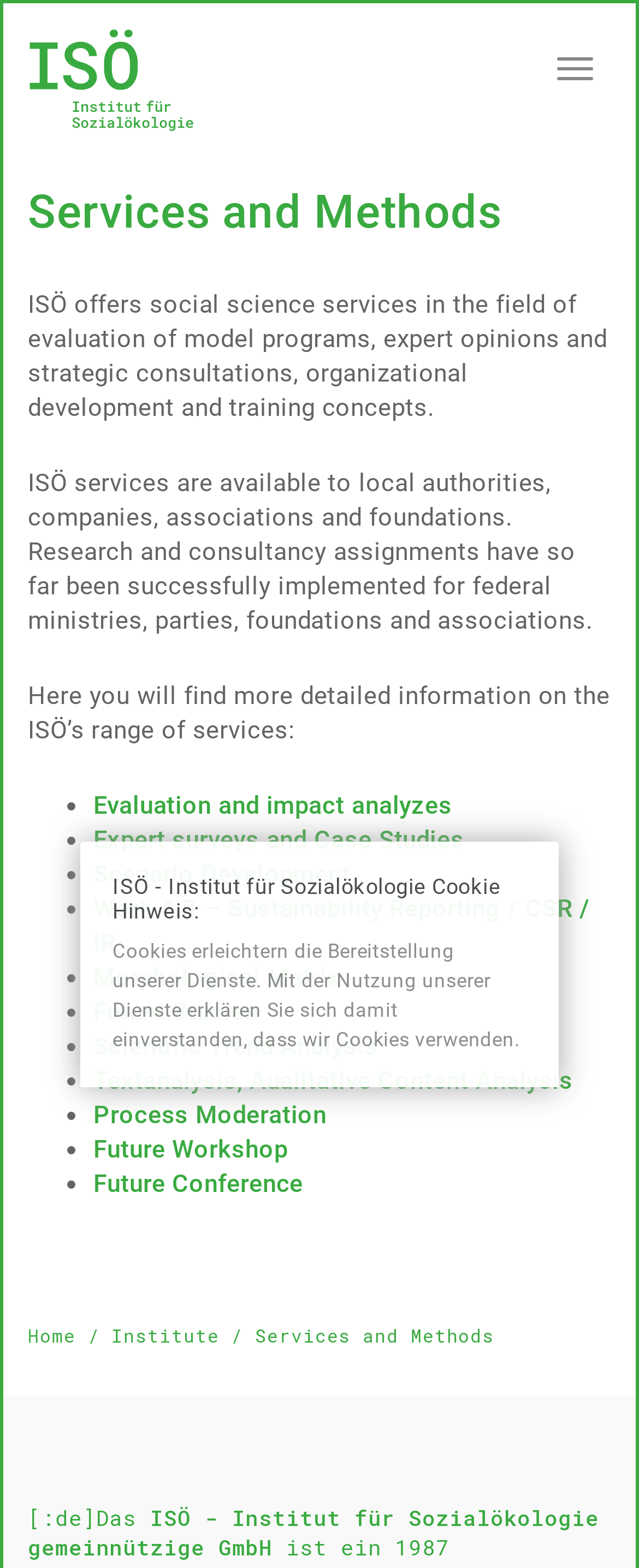Please specify the bounding box coordinates of the element that should be clicked to execute the given instruction: 'Click the 'Menü anzeigen' button'. Ensure the coordinates are four float numbers between 0 and 1, expressed as [left, top, right, bottom].

[0.846, 0.027, 0.954, 0.061]